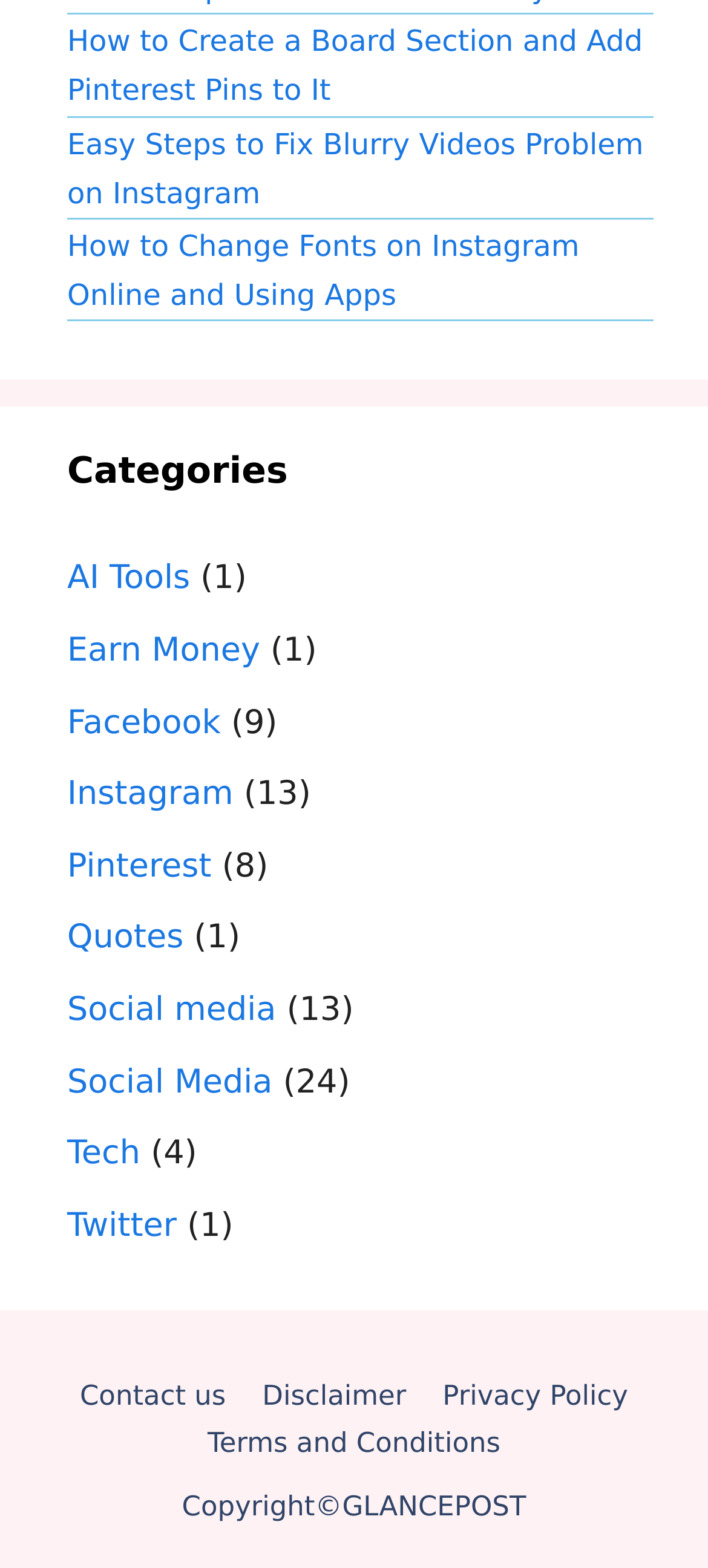What is the title of the first link on the webpage?
Answer the question with just one word or phrase using the image.

How to Create a Board Section and Add Pinterest Pins to It